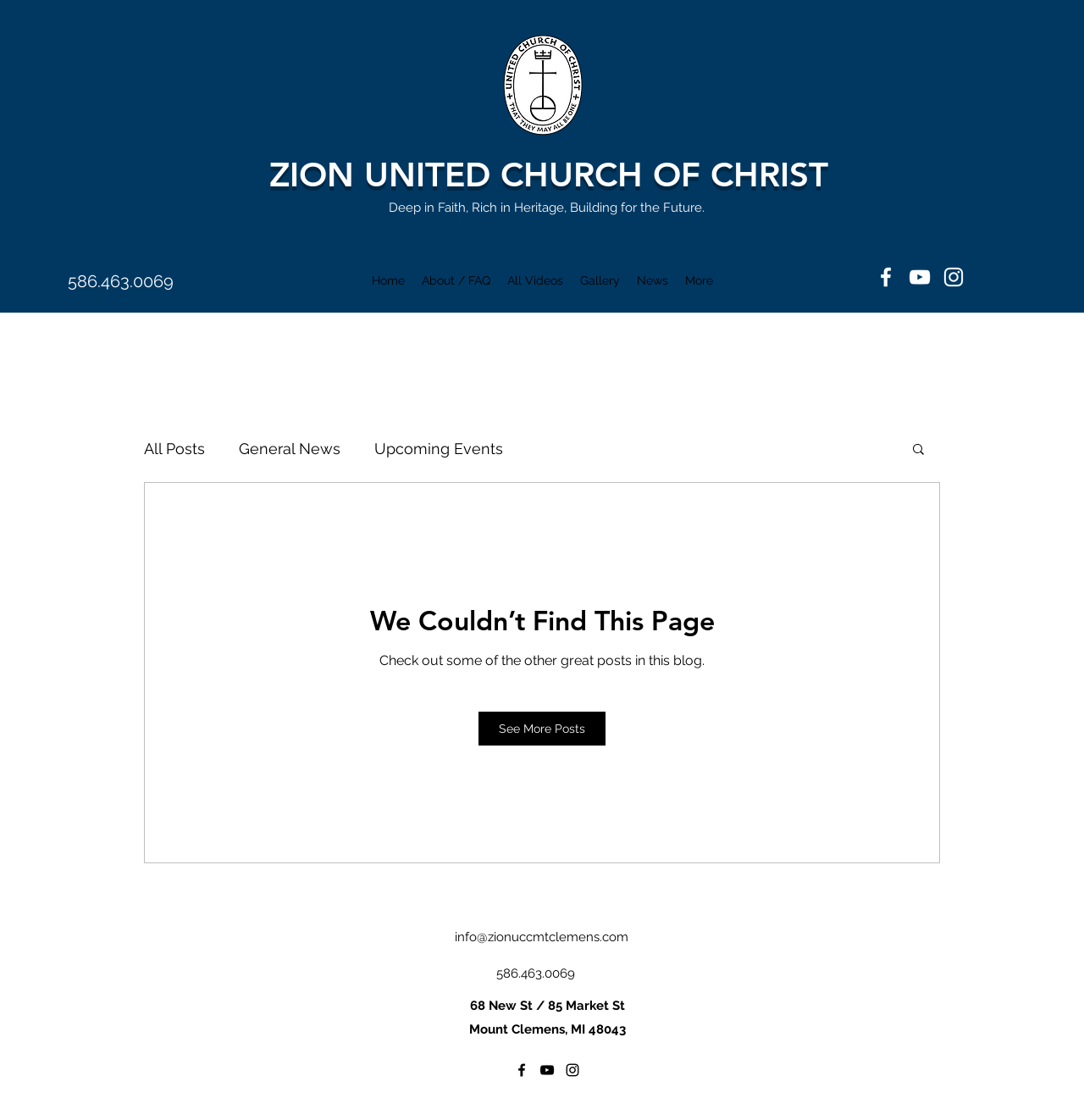Please identify the bounding box coordinates of the clickable area that will fulfill the following instruction: "View the Gallery". The coordinates should be in the format of four float numbers between 0 and 1, i.e., [left, top, right, bottom].

[0.527, 0.235, 0.58, 0.266]